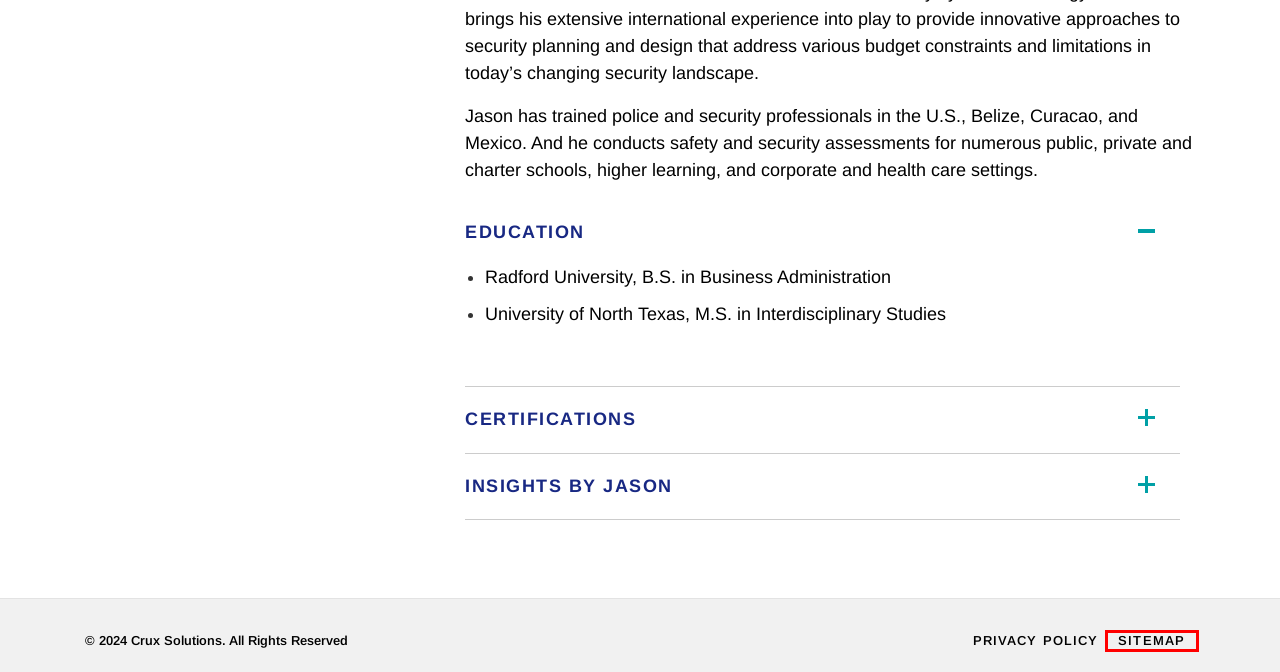You have a screenshot of a webpage with a red bounding box around a UI element. Determine which webpage description best matches the new webpage that results from clicking the element in the bounding box. Here are the candidates:
A. Library Archive - Crux Solutions
B. Technology Design Firm - Crux Solutions
C. Projects Archive - Crux Solutions
D. Sitemap - Crux Solutions
E. Locations - Crux Solutions
F. Building Technology Services - Crux Solutions
G. Privacy Policy - Crux Solutions
H. News Archive - Crux Solutions

D